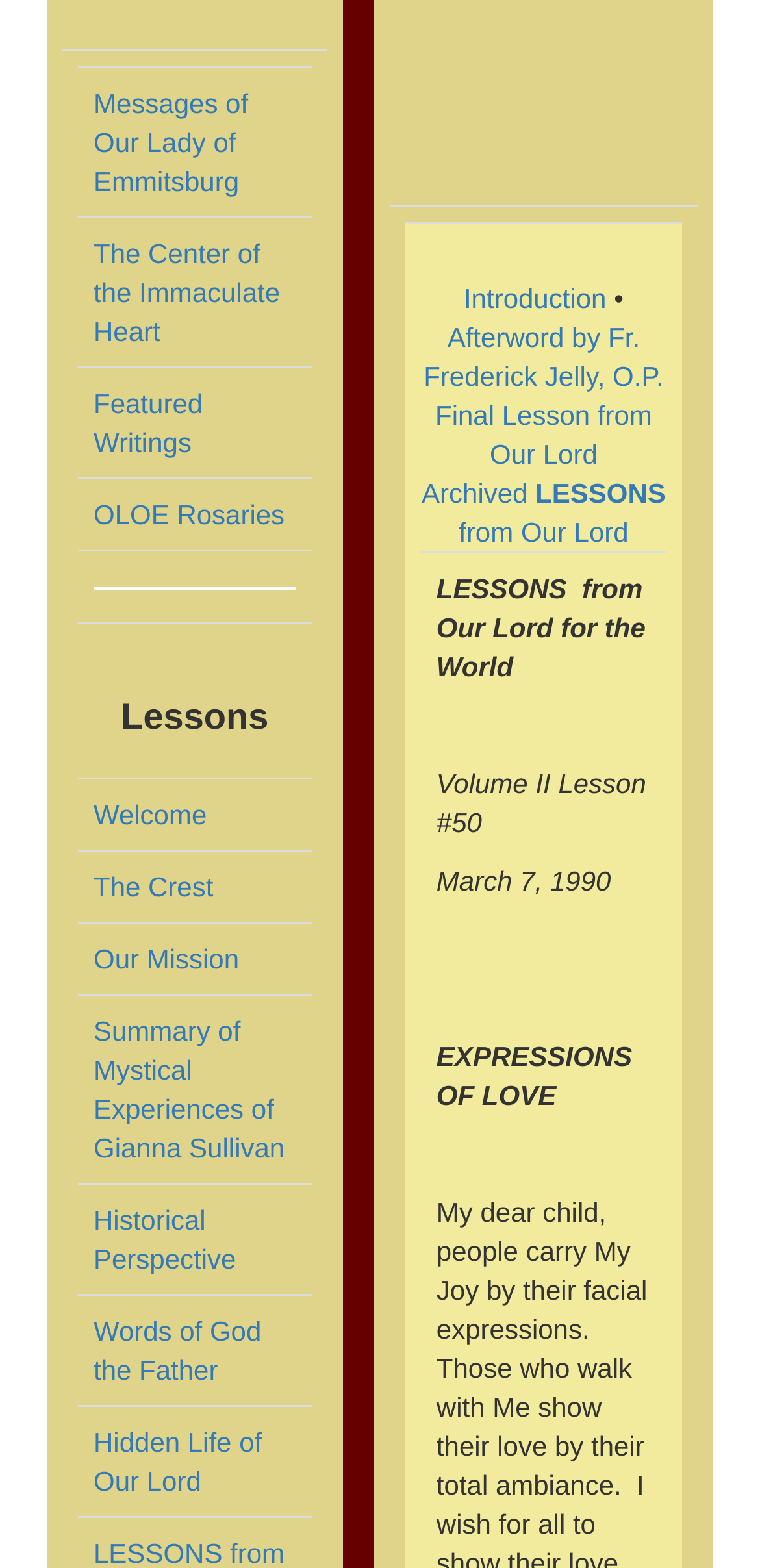Using the description: "Archived LESSONS from Our Lord", determine the UI element's bounding box coordinates. Ensure the coordinates are in the format of four float numbers between 0 and 1, i.e., [left, top, right, bottom].

[0.555, 0.304, 0.876, 0.349]